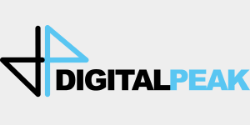Detail every significant feature and component of the image.

This image features the logo of "Digital Peak," an organization known for its contributions and support in various digital initiatives. The design includes a prominent arrow symbol in a black outline, suggesting forward movement and innovation, alongside the text "DIGITAL" in bold black letters and "PEAK" in a striking light blue color. The juxtaposition of colors and shapes evokes a sense of modernity and digital advancement, aligning with the core values of the organization. This logo is part of a section highlighting supporters, emphasizing Digital Peak's commitment to fostering technology and community development.